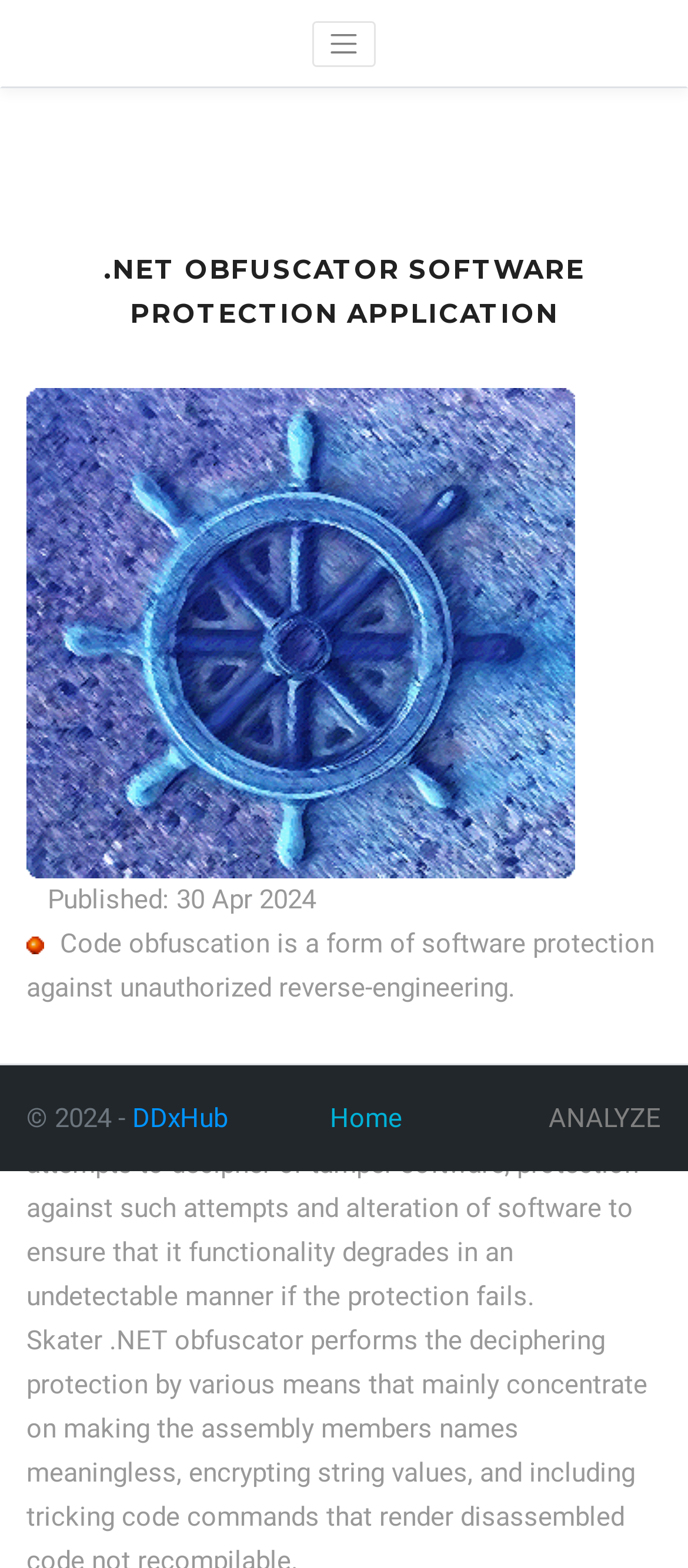What is the name of the software protection technique?
Please answer the question as detailed as possible.

I inferred this answer by reading the StaticText element at [0.038, 0.592, 0.951, 0.64] which states 'Code obfuscation is a form of software protection against unauthorized reverse-engineering.'